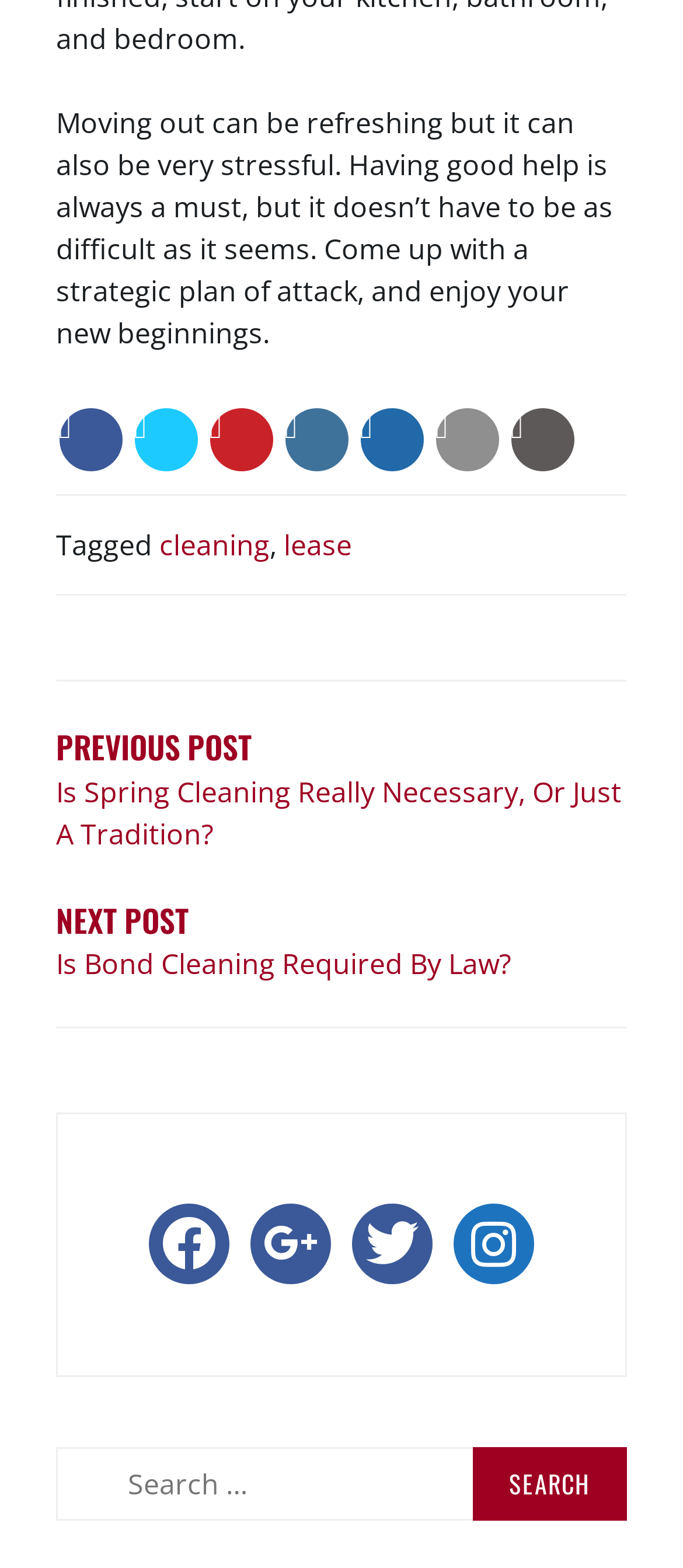Find and indicate the bounding box coordinates of the region you should select to follow the given instruction: "Go to previous post".

[0.082, 0.462, 0.918, 0.546]